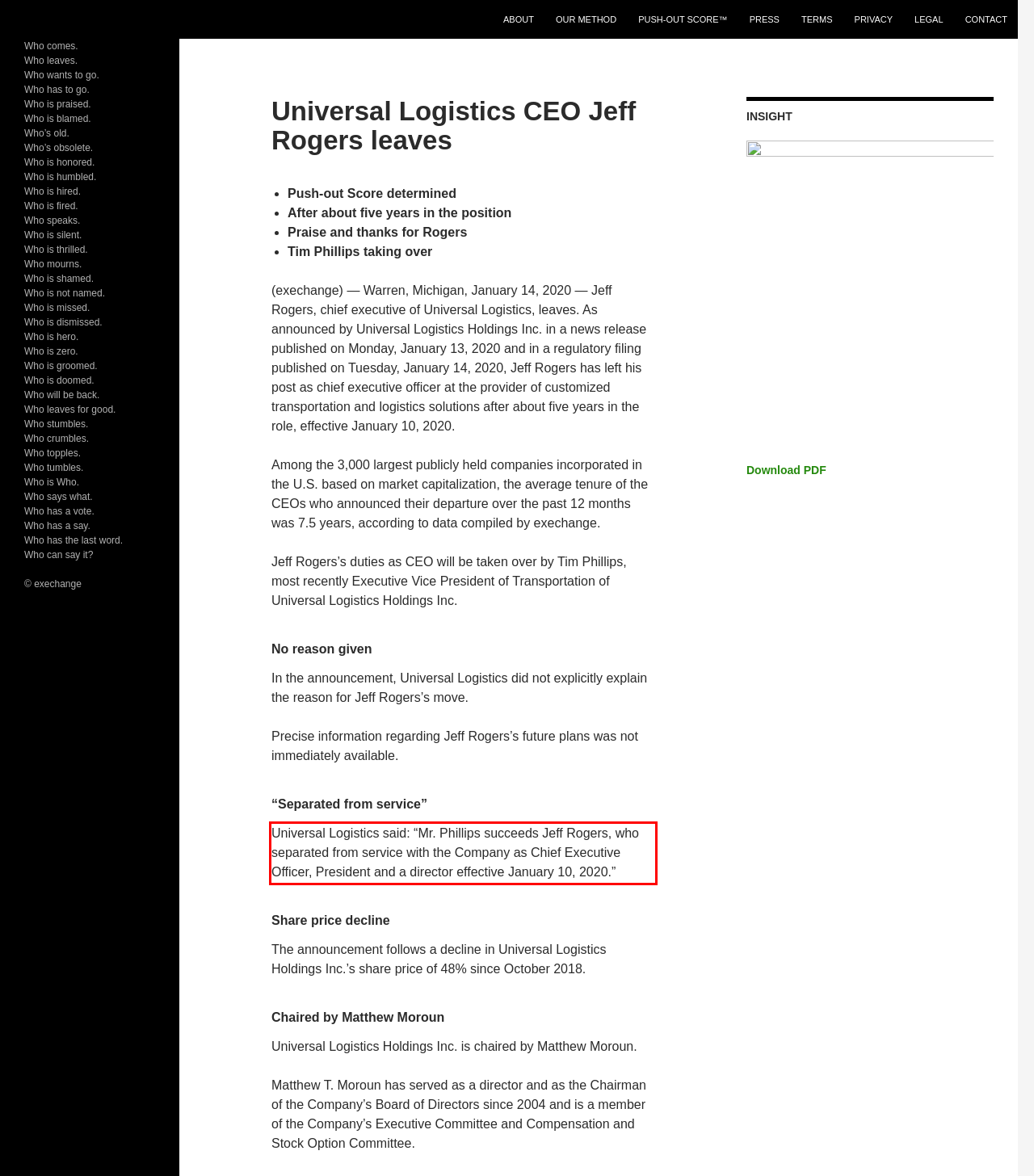Within the screenshot of a webpage, identify the red bounding box and perform OCR to capture the text content it contains.

Universal Logistics said: “Mr. Phillips succeeds Jeff Rogers, who separated from service with the Company as Chief Executive Officer, President and a director effective January 10, 2020.”